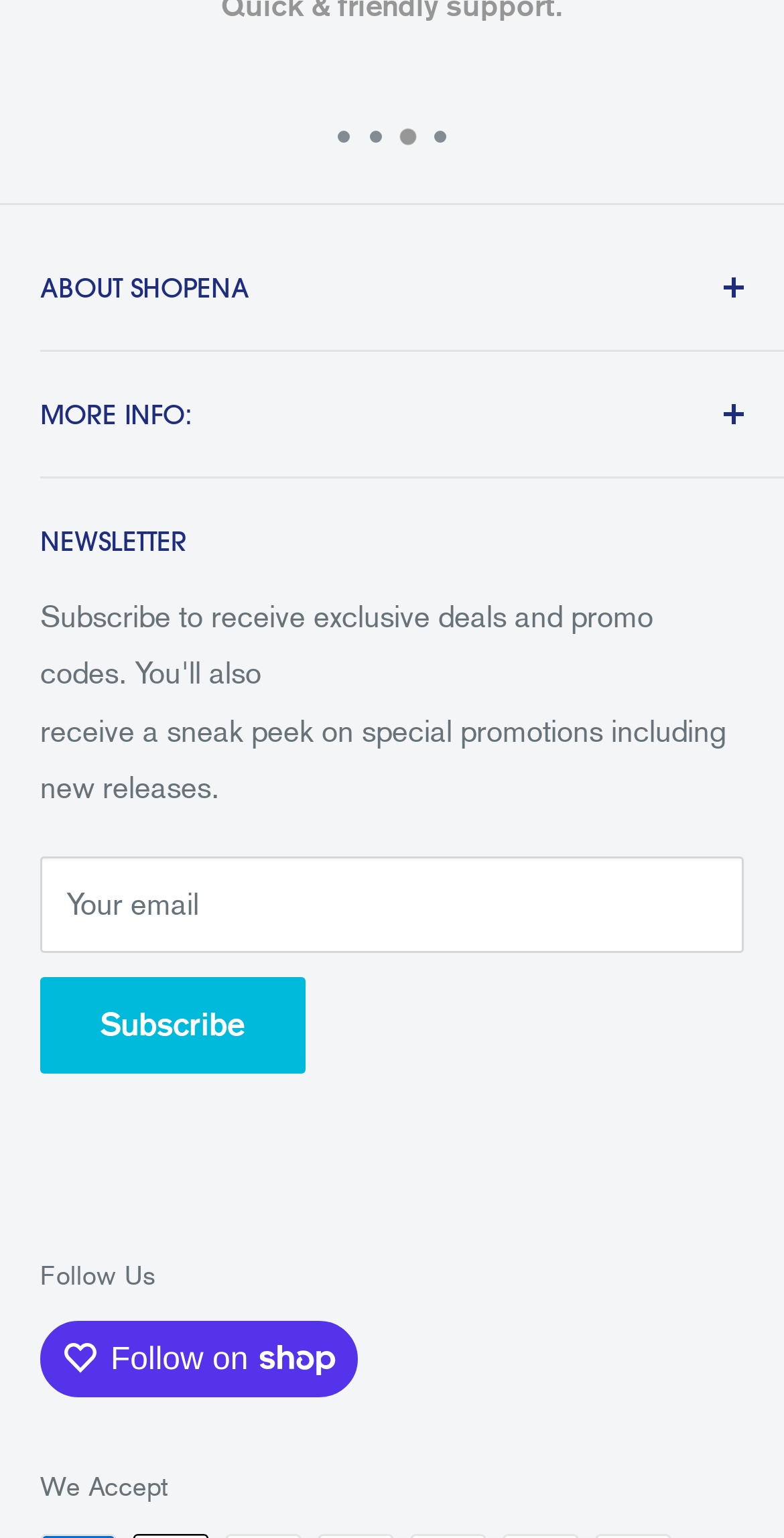Please identify the bounding box coordinates of the area I need to click to accomplish the following instruction: "Click on About Us link".

[0.051, 0.299, 0.897, 0.34]